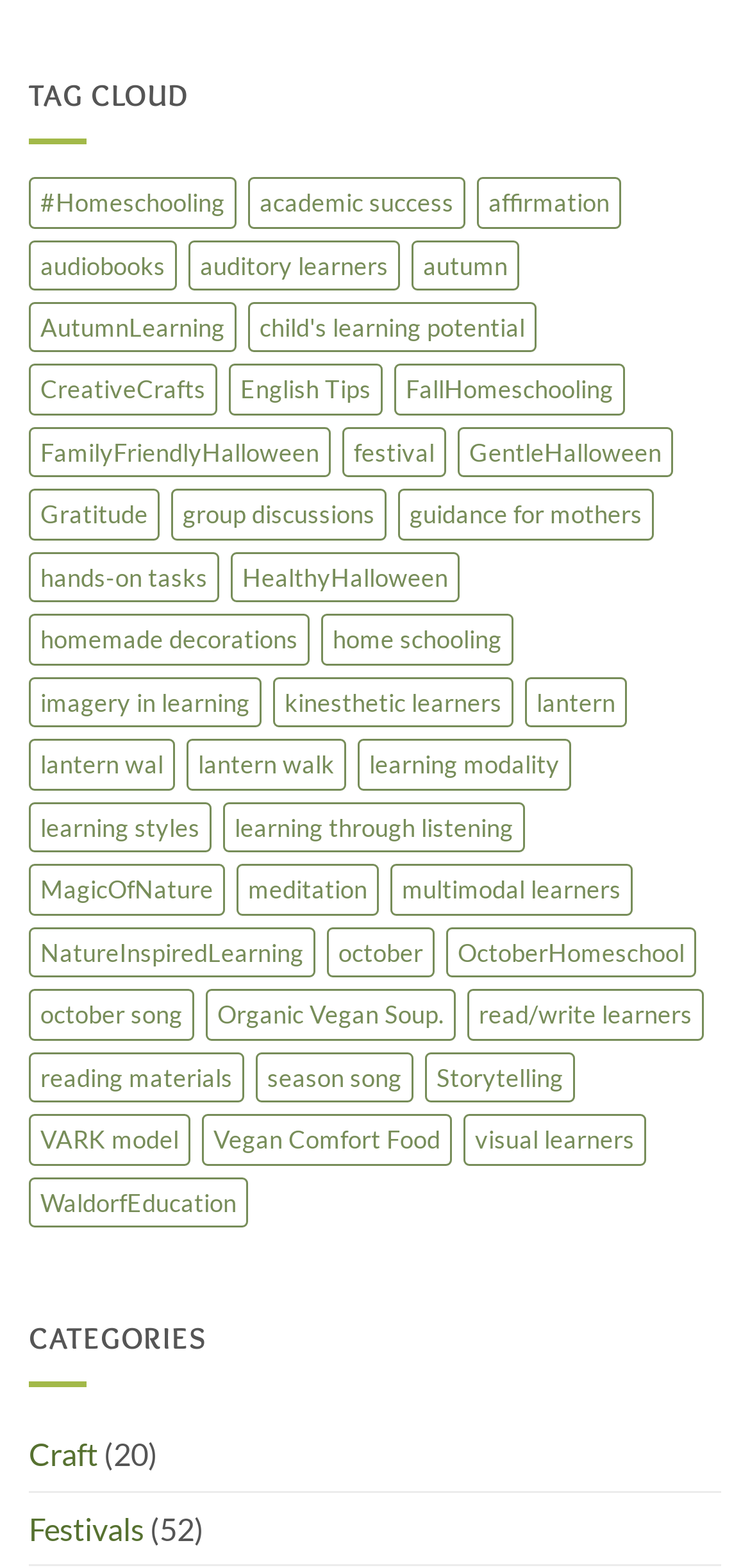Determine the bounding box coordinates of the clickable element to complete this instruction: "Browse the 'Craft' category". Provide the coordinates in the format of four float numbers between 0 and 1, [left, top, right, bottom].

[0.038, 0.905, 0.131, 0.951]